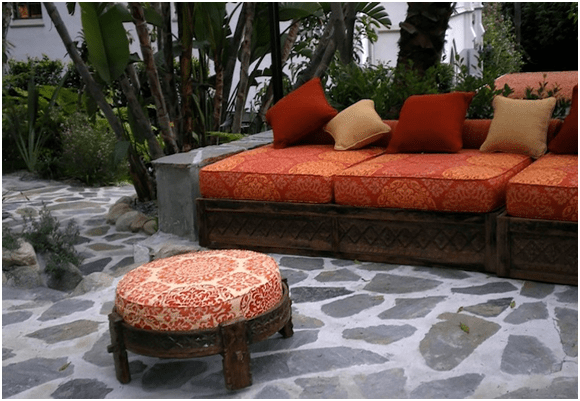Answer the question below using just one word or a short phrase: 
What type of material is the patio made of?

Stone